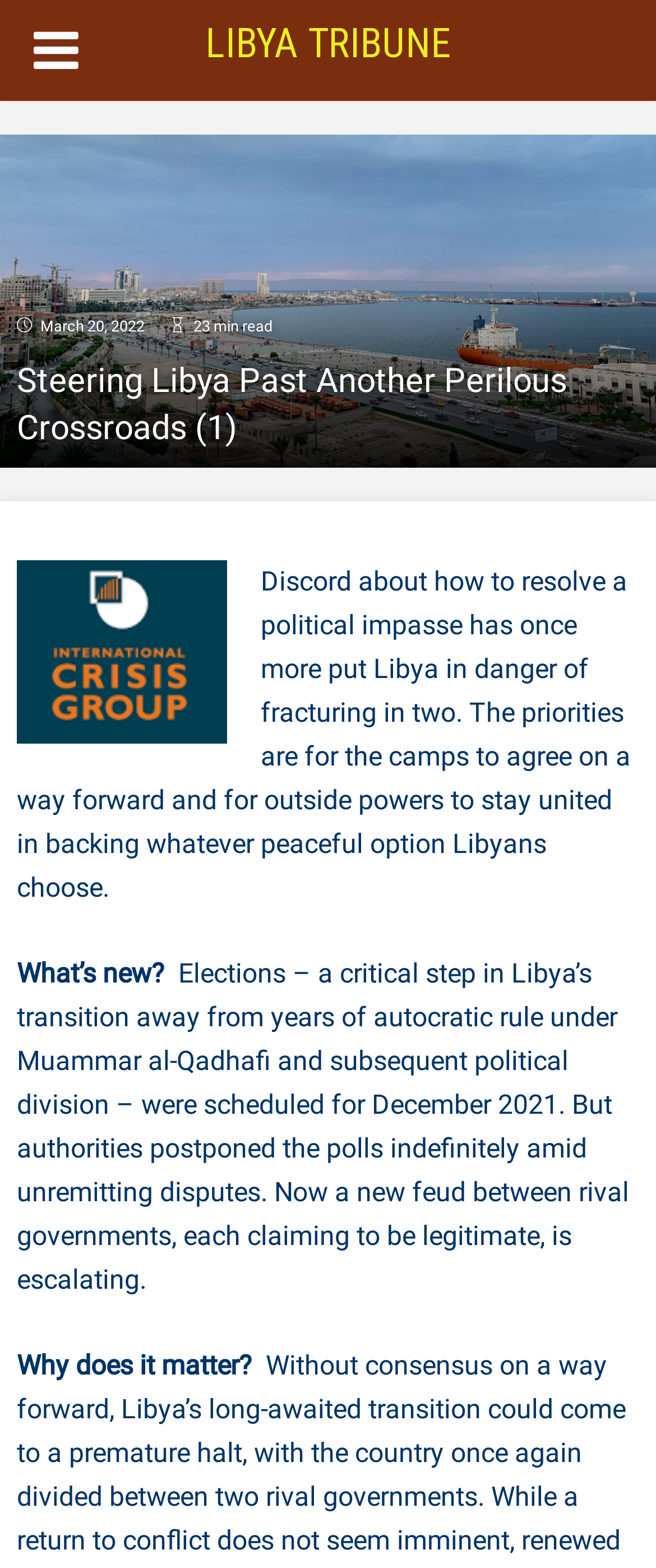Using the information in the image, give a comprehensive answer to the question: 
What is the topic of the article?

I found the topic of the article by reading the heading element with the content 'Steering Libya Past Another Perilous Crossroads (1)' and the subsequent static text elements that describe the political situation in Libya.